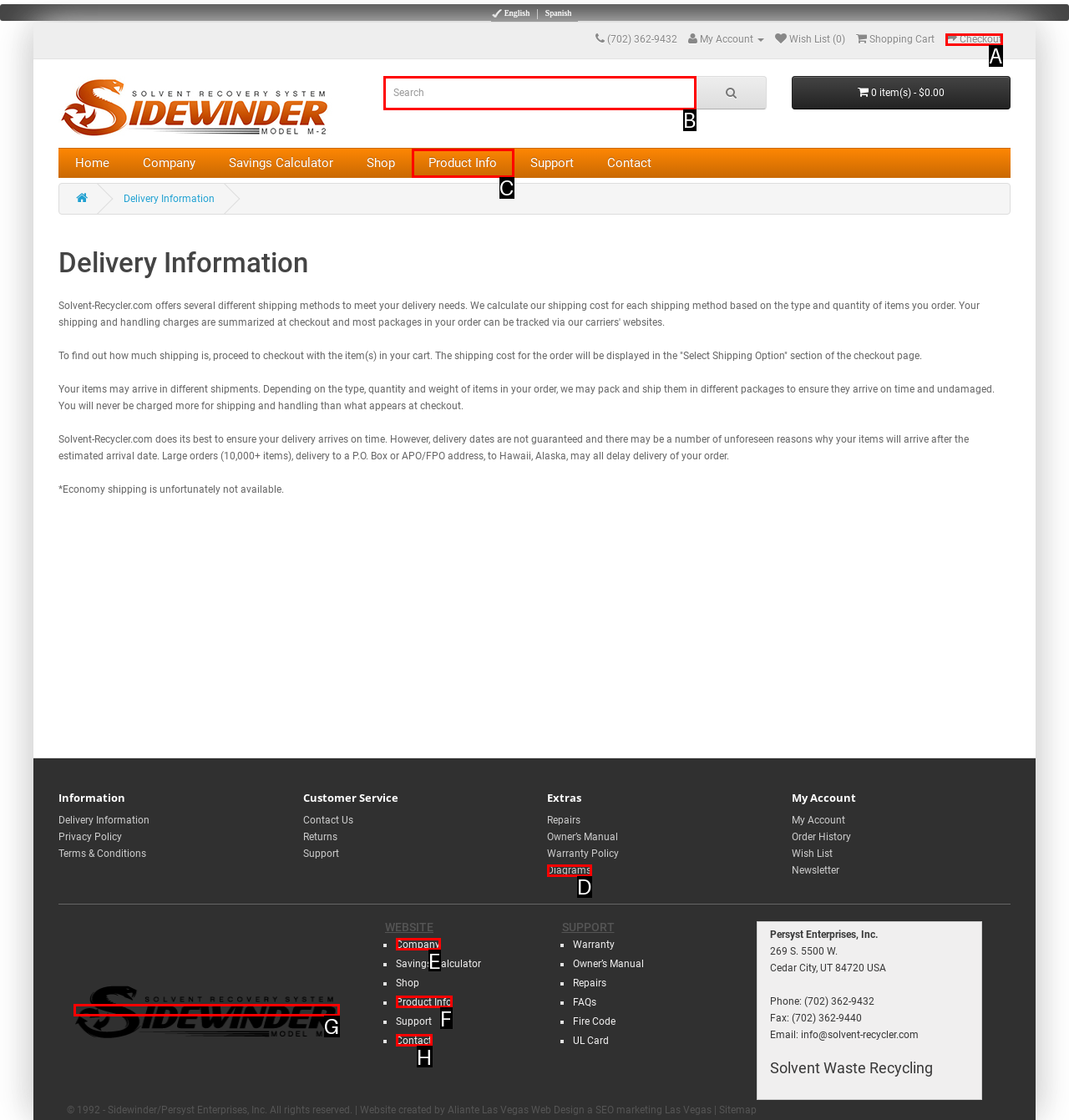Identify the appropriate lettered option to execute the following task: Read about 'Holin of Yersinia enterocolitica'
Respond with the letter of the selected choice.

None